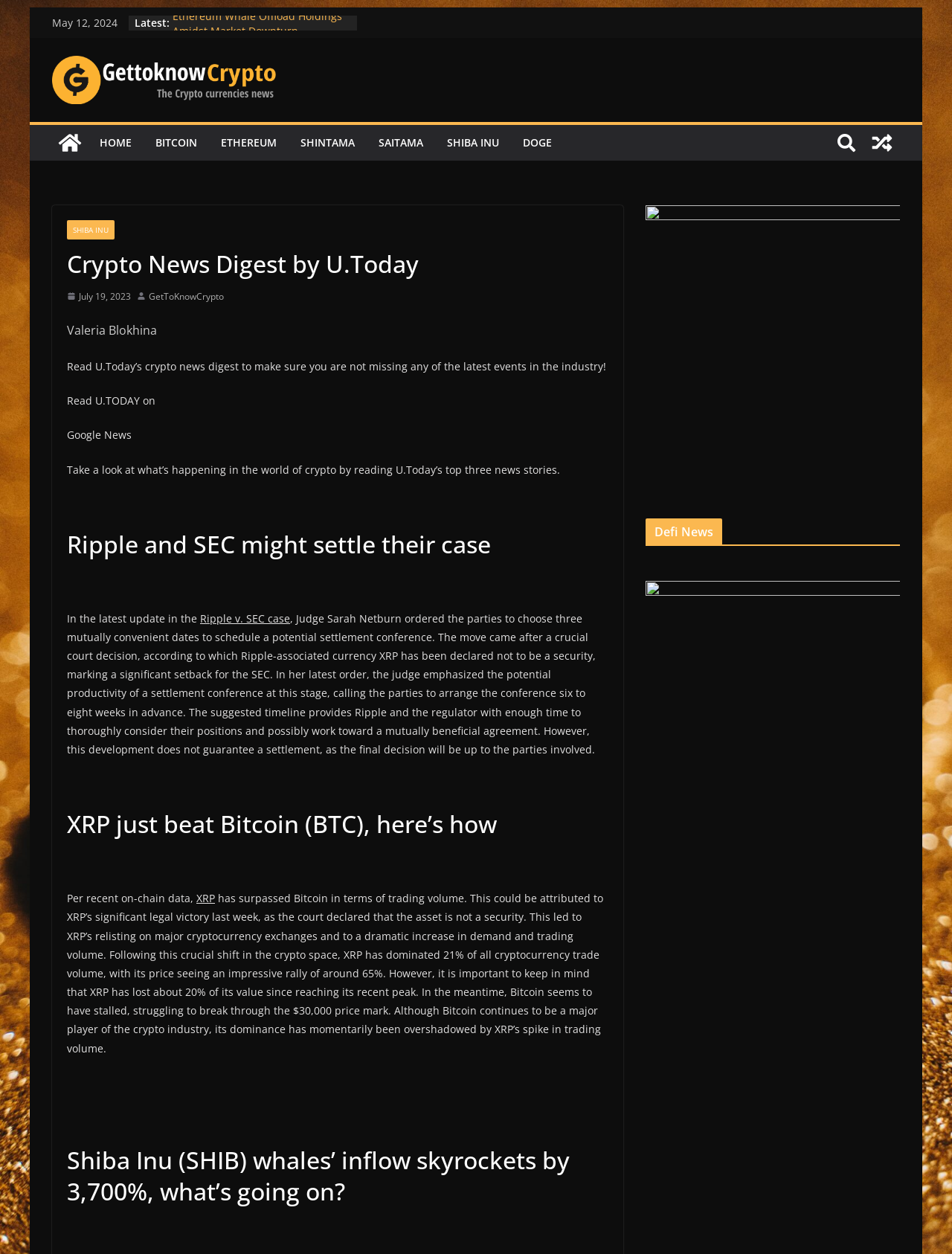Find the UI element described as: "GetToKnowCrypto" and predict its bounding box coordinates. Ensure the coordinates are four float numbers between 0 and 1, [left, top, right, bottom].

[0.156, 0.23, 0.235, 0.243]